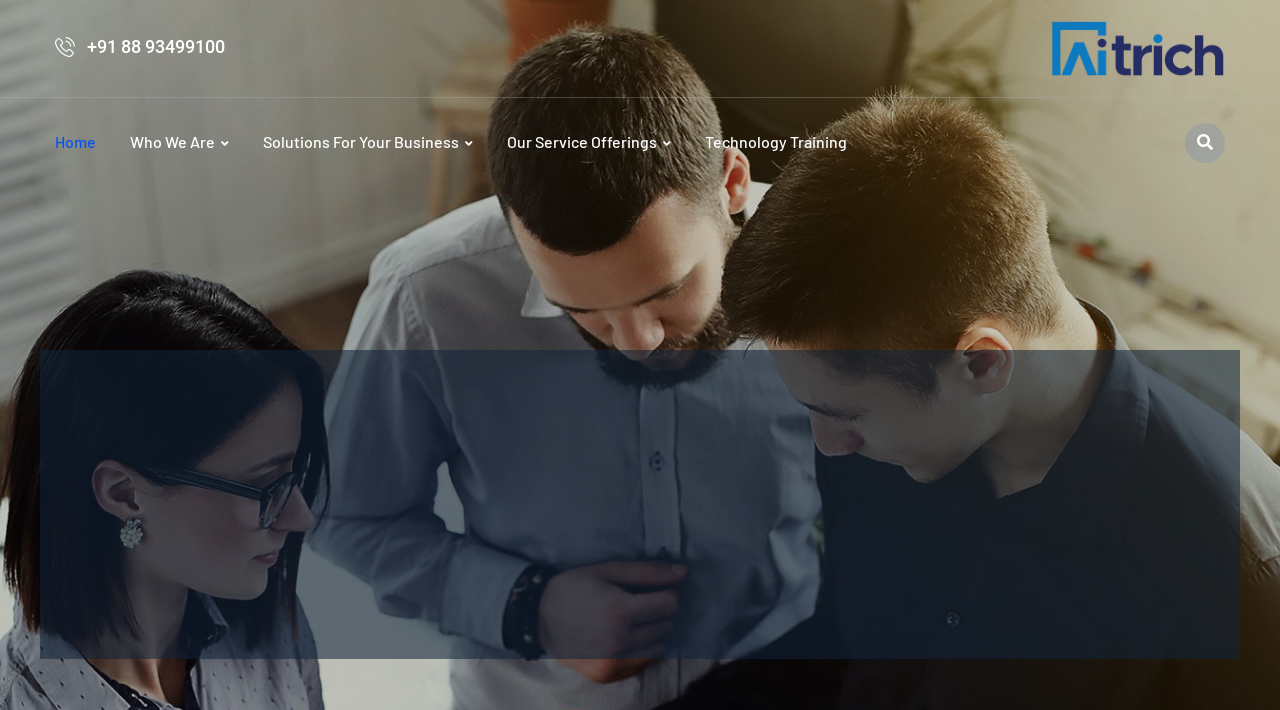Based on the element description: "Who We Are", identify the UI element and provide its bounding box coordinates. Use four float numbers between 0 and 1, [left, top, right, bottom].

[0.102, 0.139, 0.179, 0.265]